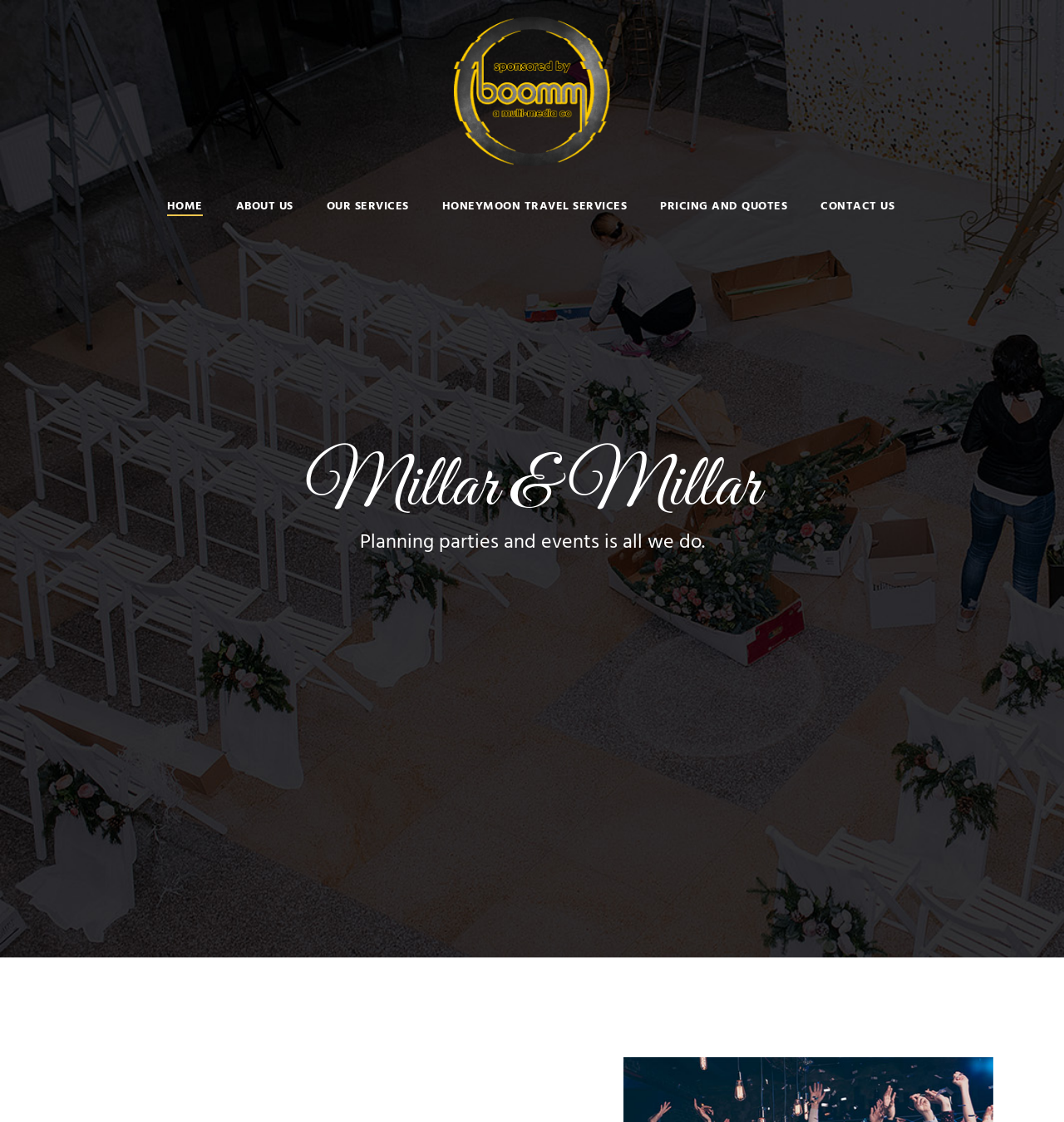Based on the provided description, "Honeymoon Travel Services", find the bounding box of the corresponding UI element in the screenshot.

[0.415, 0.178, 0.589, 0.193]